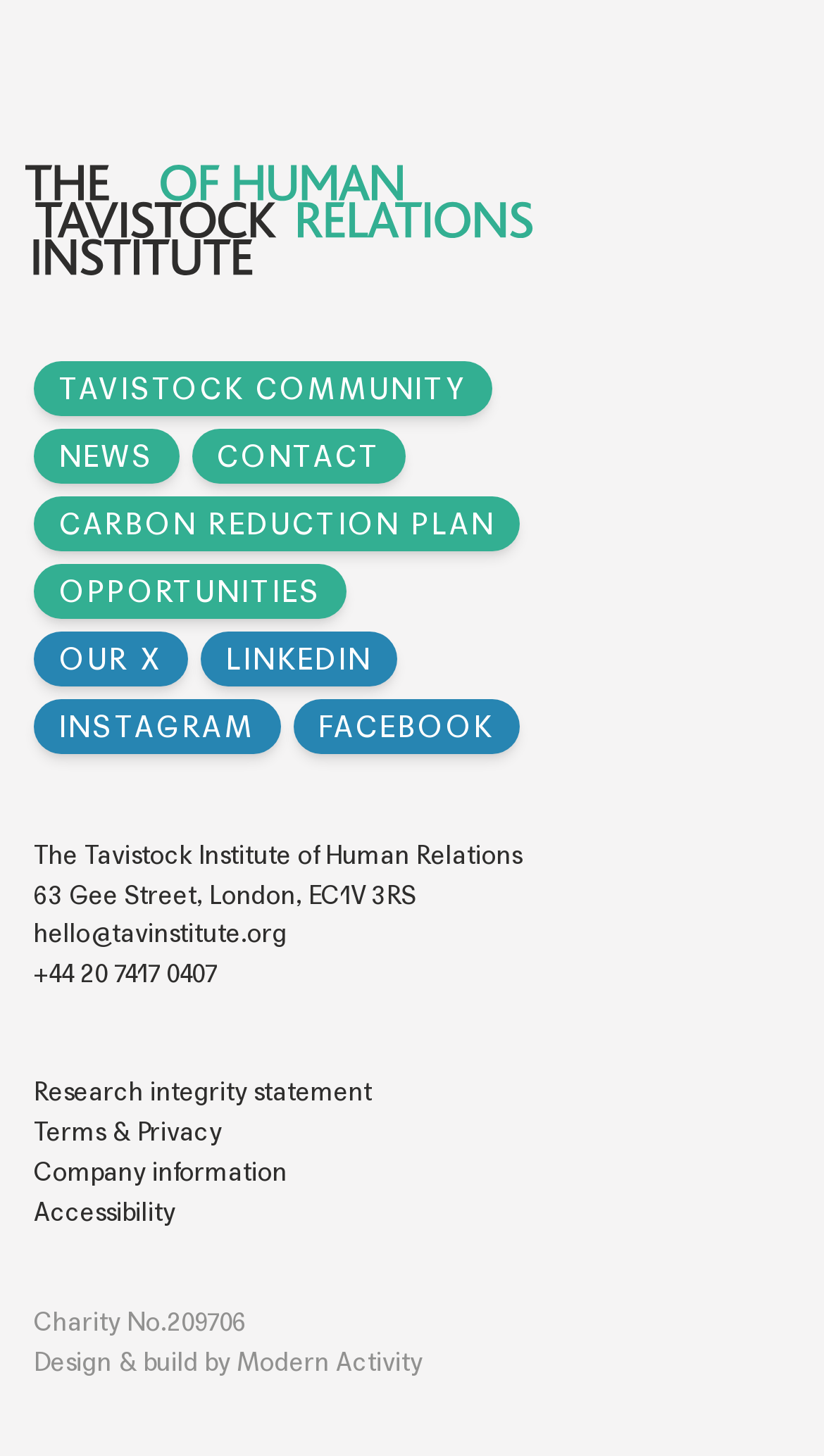How many social media links are present on the webpage?
From the screenshot, supply a one-word or short-phrase answer.

3